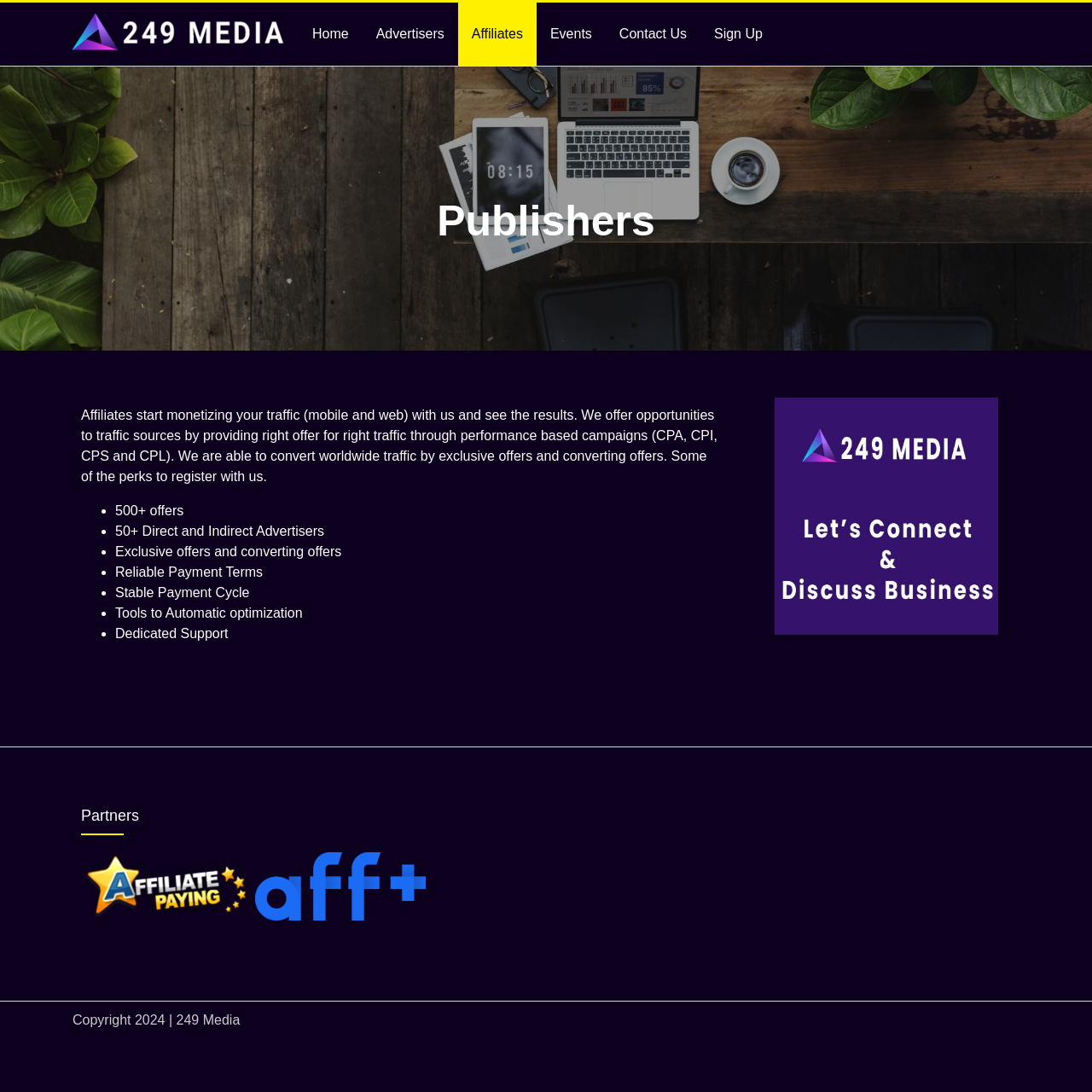Determine the bounding box coordinates for the UI element with the following description: "Advertisers". The coordinates should be four float numbers between 0 and 1, represented as [left, top, right, bottom].

[0.332, 0.002, 0.419, 0.06]